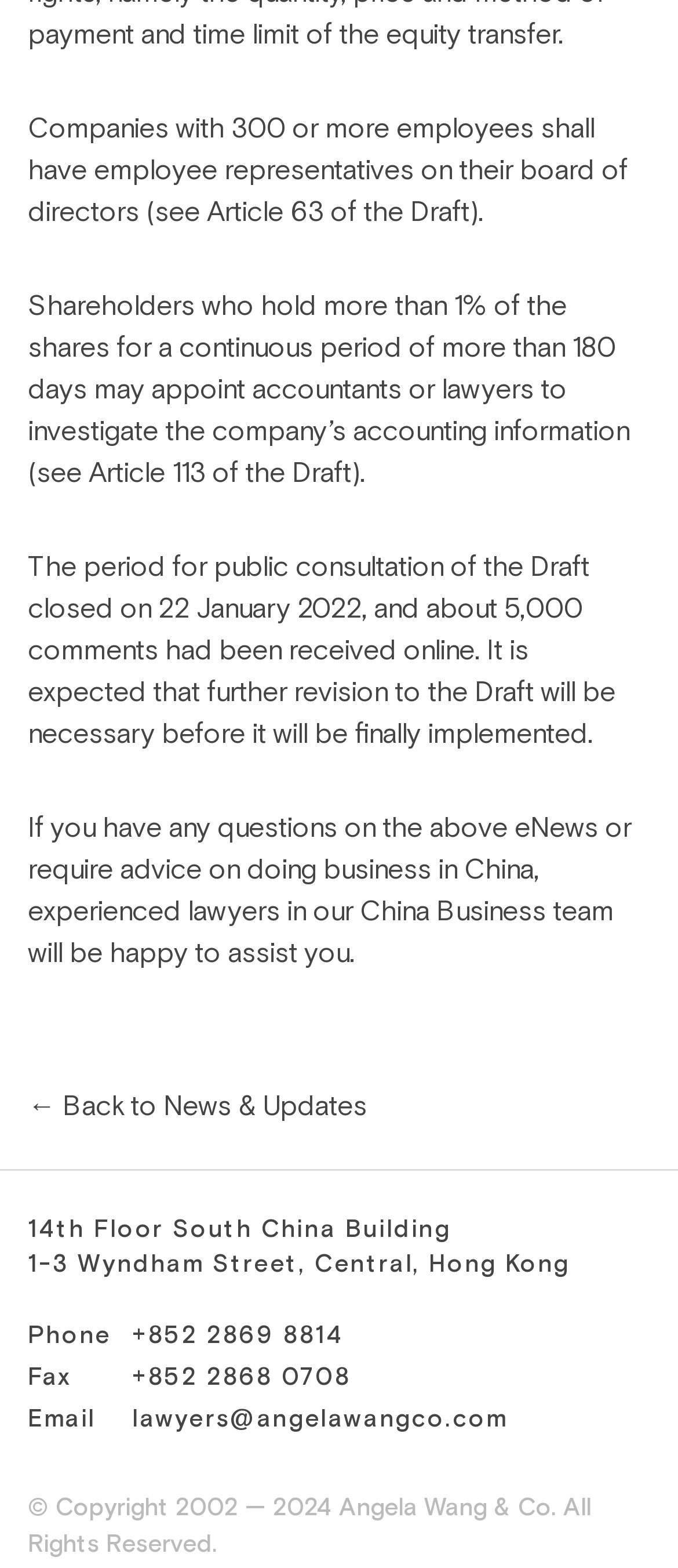Determine the bounding box coordinates for the HTML element described here: "lawyers@angelawangco.com".

[0.195, 0.898, 0.748, 0.913]